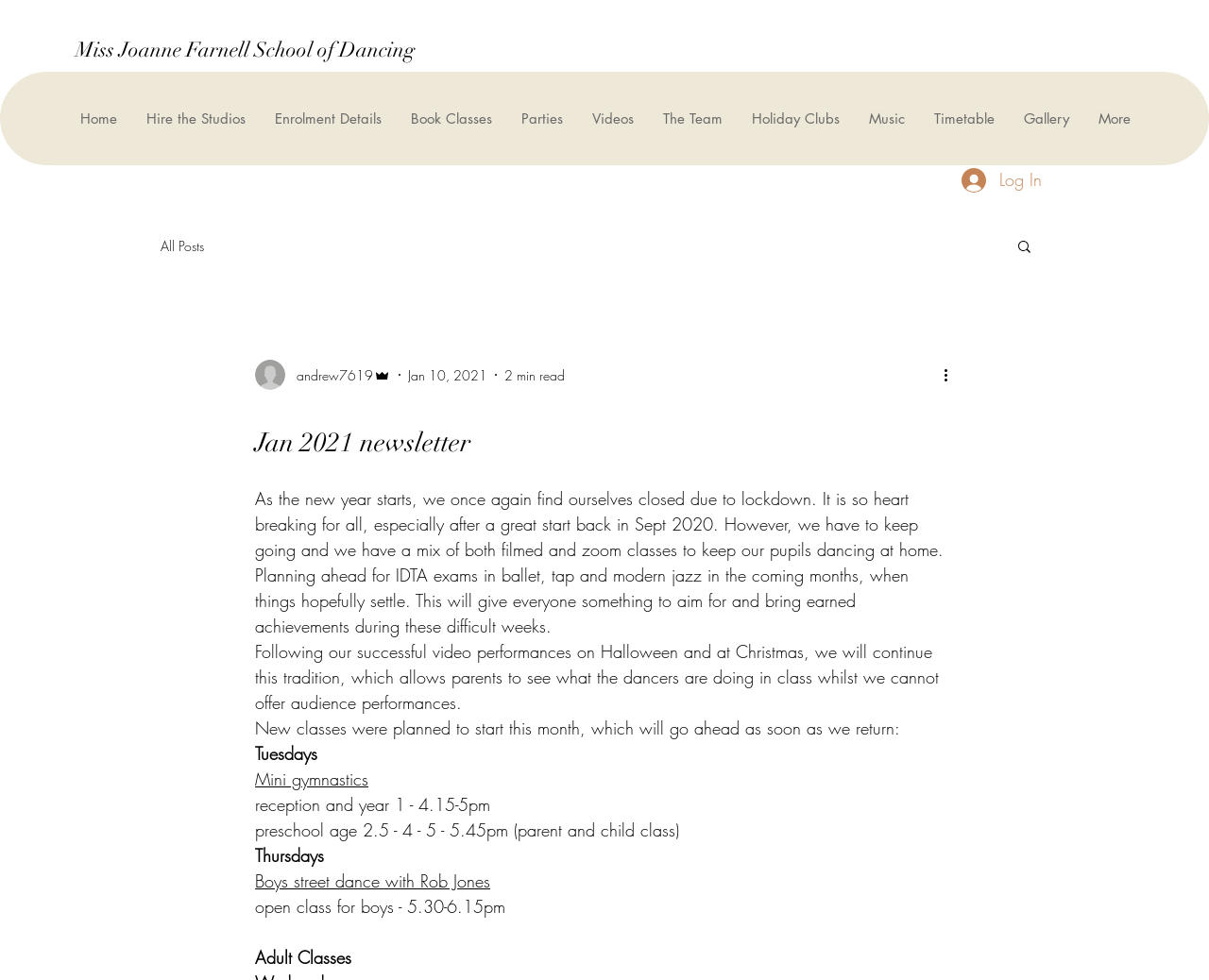What is the purpose of the video performances?
Please provide a comprehensive answer to the question based on the webpage screenshot.

The webpage mentions that video performances will continue, which allows parents to see what the dancers are doing in class, suggesting that the purpose of these performances is to provide an opportunity for parents to stay updated on their children's progress.